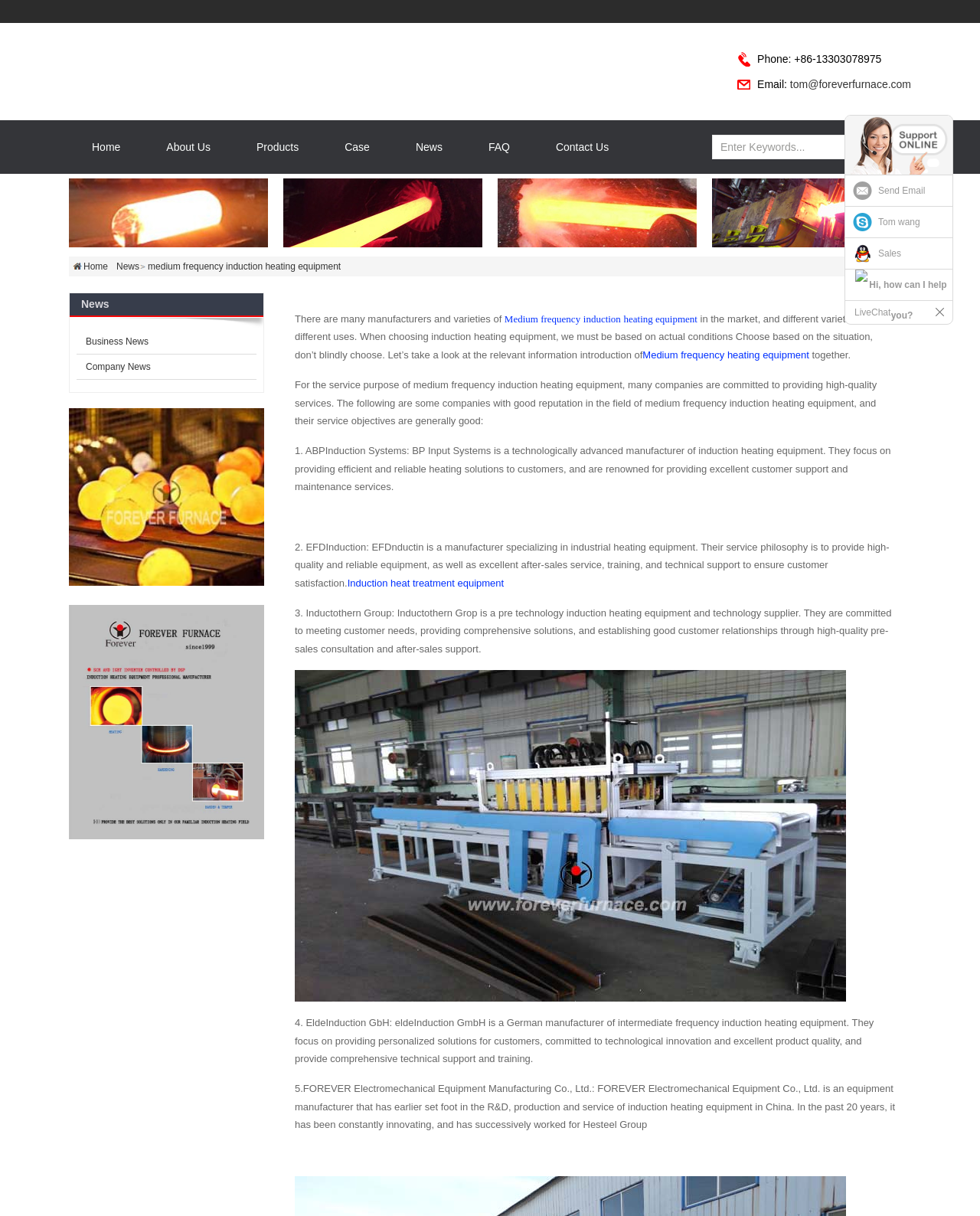Give a concise answer using only one word or phrase for this question:
How many companies are mentioned as having good reputation in the field of medium frequency induction heating equipment?

5